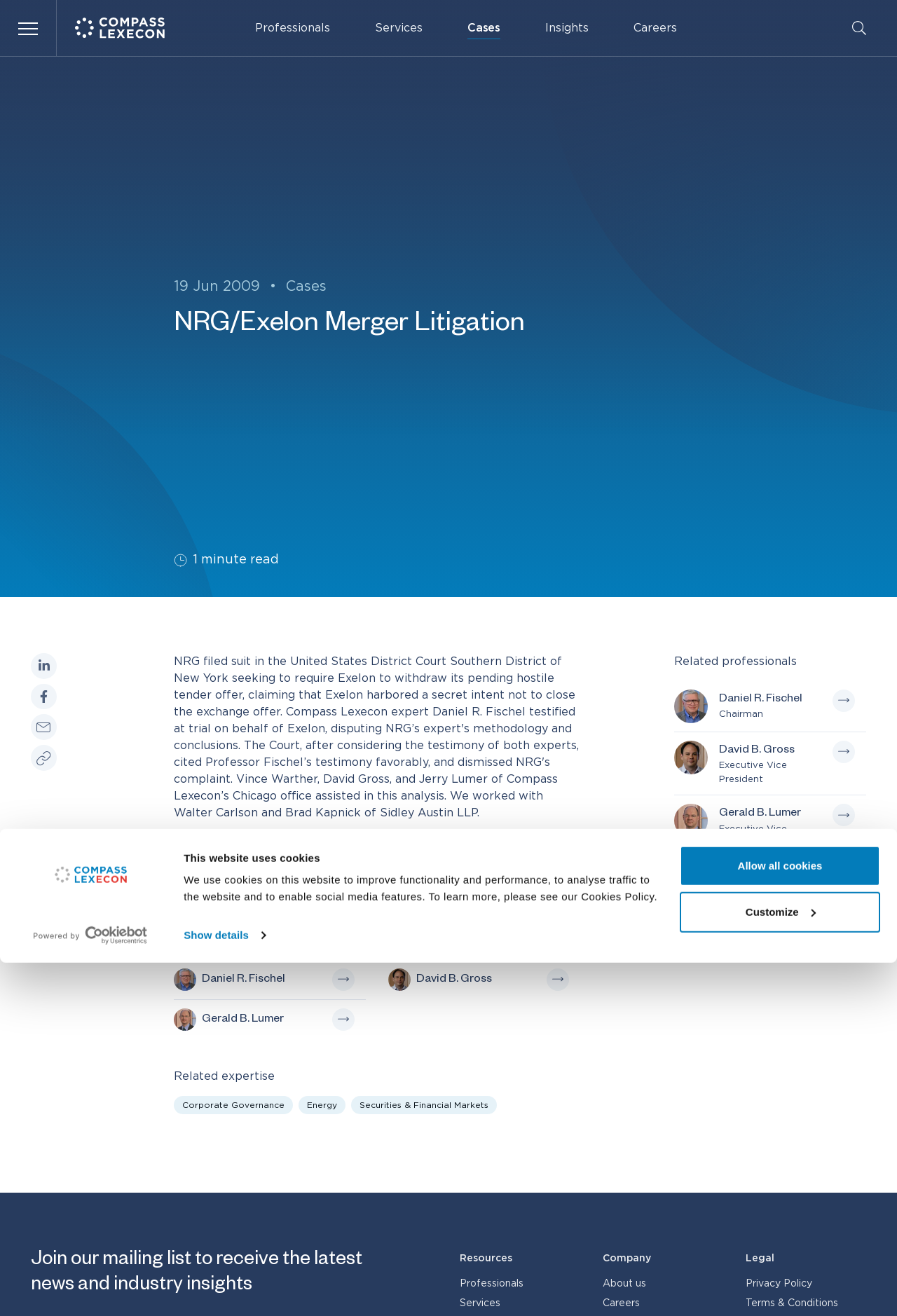Pinpoint the bounding box coordinates of the element that must be clicked to accomplish the following instruction: "Read about NRG/Exelon Merger Litigation". The coordinates should be in the format of four float numbers between 0 and 1, i.e., [left, top, right, bottom].

[0.194, 0.237, 0.727, 0.259]